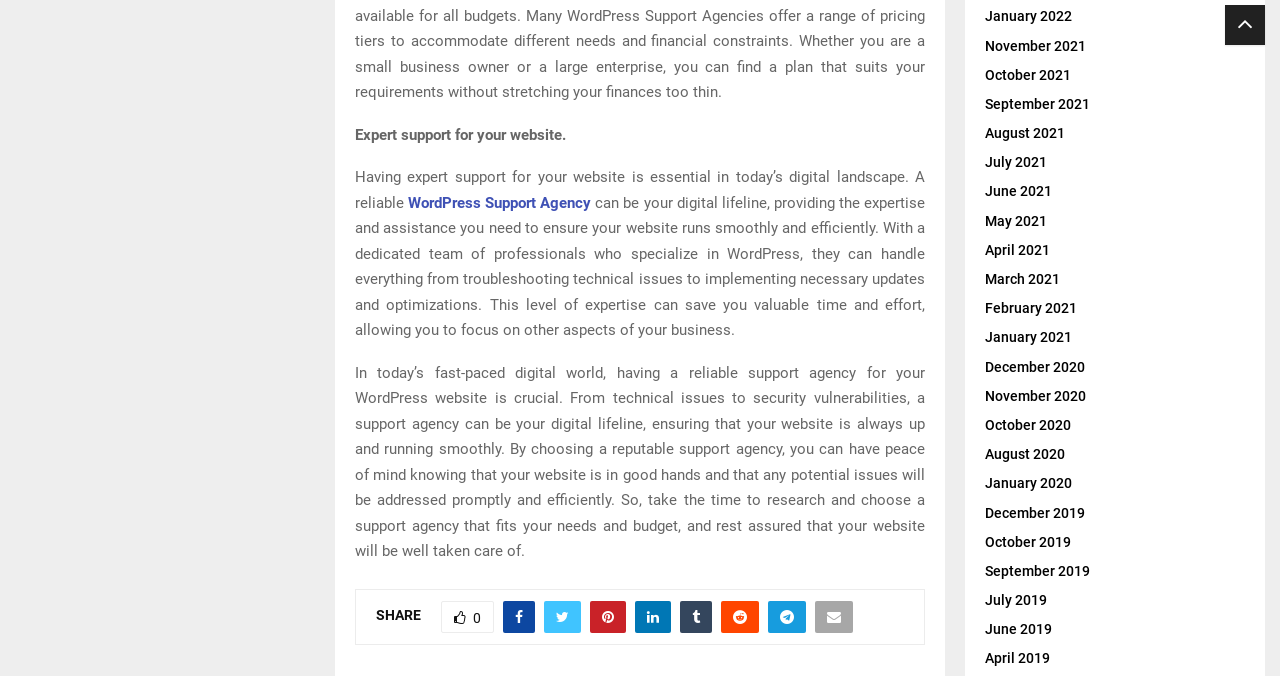Using the provided element description: "WordPress Support Agency", identify the bounding box coordinates. The coordinates should be four floats between 0 and 1 in the order [left, top, right, bottom].

[0.319, 0.287, 0.462, 0.313]